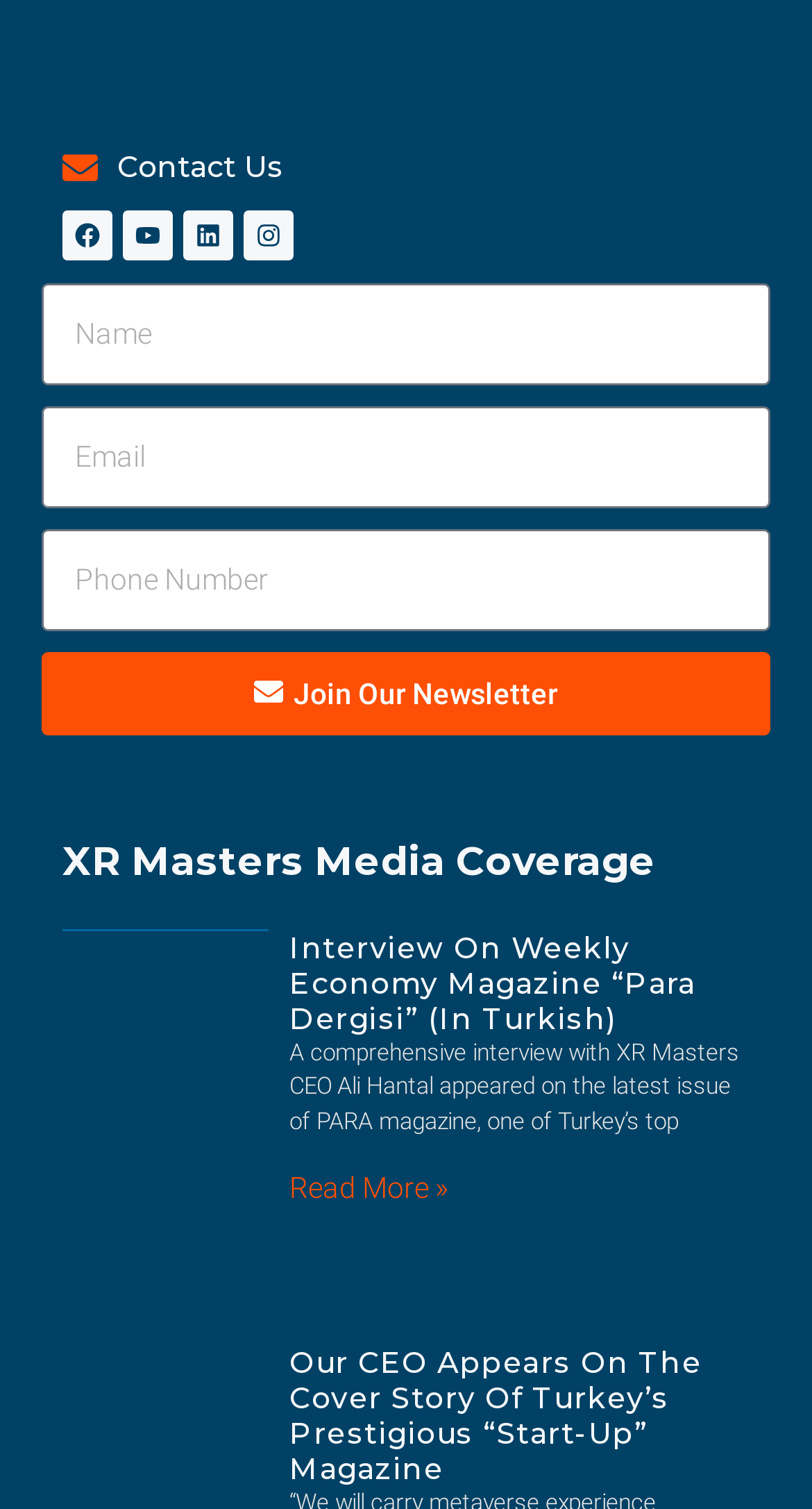Please find the bounding box coordinates for the clickable element needed to perform this instruction: "Click the 'Contact Us' link".

[0.077, 0.097, 0.349, 0.126]